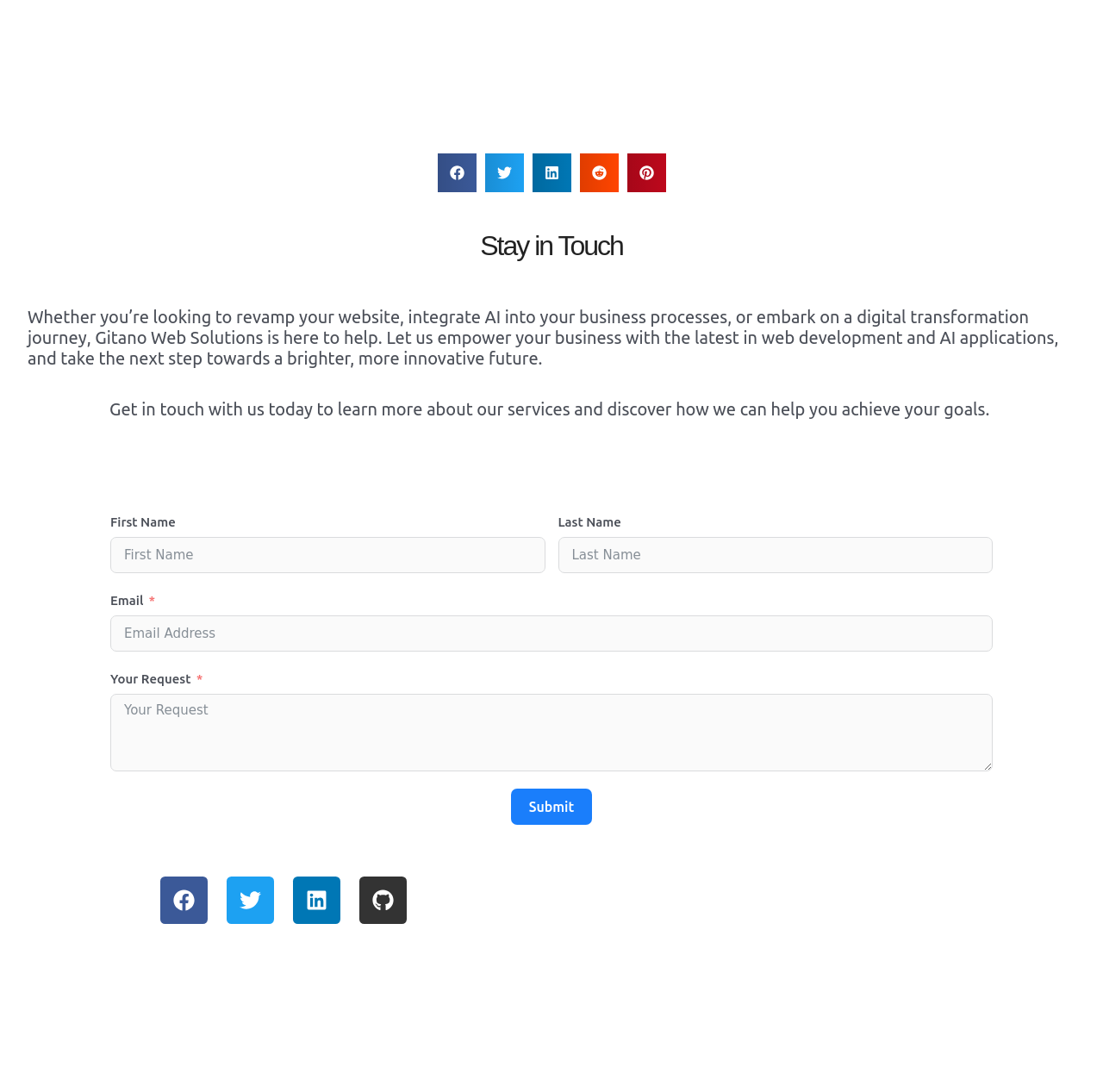Please mark the bounding box coordinates of the area that should be clicked to carry out the instruction: "Share on Facebook".

[0.396, 0.14, 0.432, 0.176]